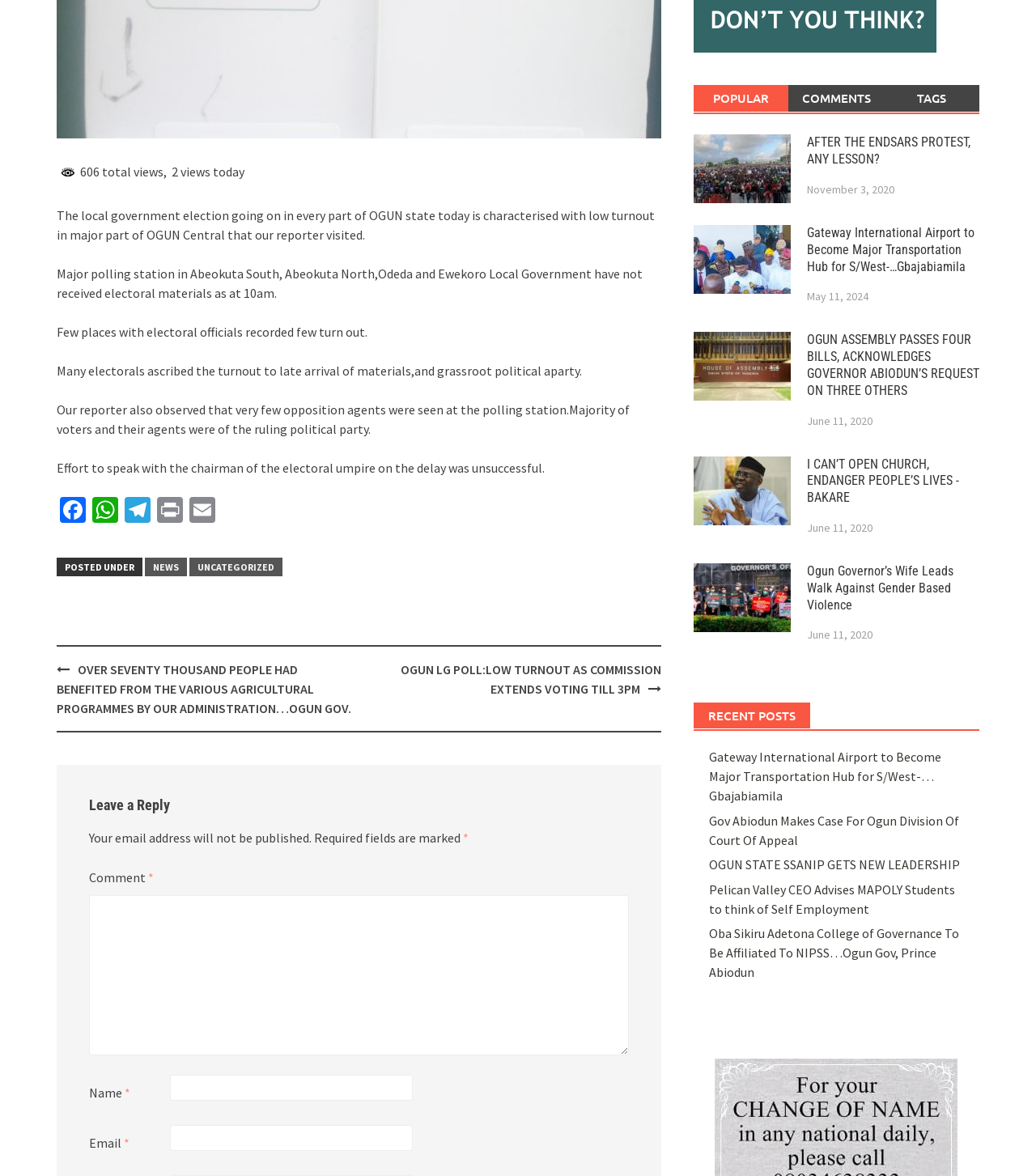Using floating point numbers between 0 and 1, provide the bounding box coordinates in the format (top-left x, top-left y, bottom-right x, bottom-right y). Locate the UI element described here: WhatsApp

[0.086, 0.422, 0.117, 0.448]